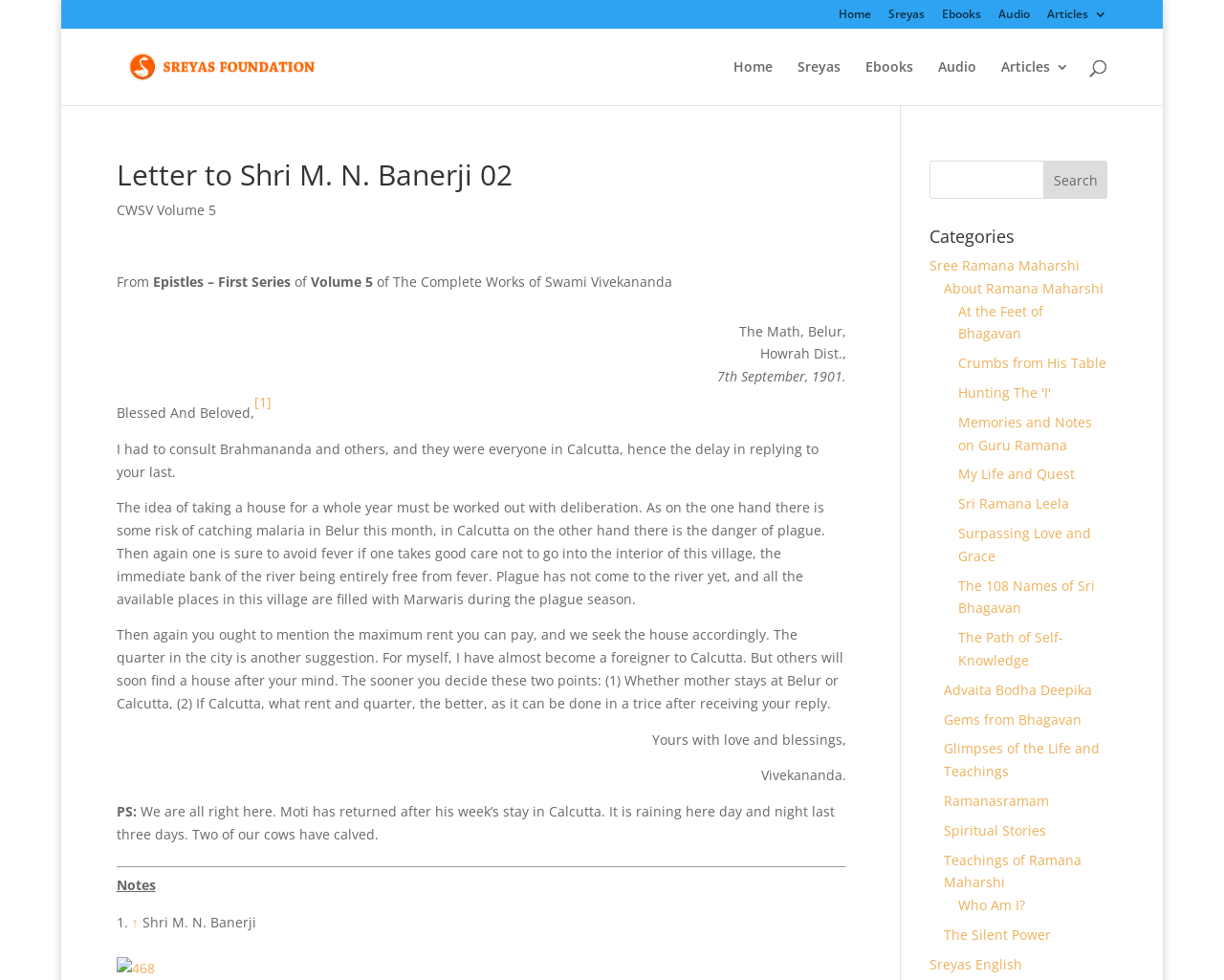Determine the bounding box coordinates for the UI element described. Format the coordinates as (top-left x, top-left y, bottom-right x, bottom-right y) and ensure all values are between 0 and 1. Element description: keep reading >

None